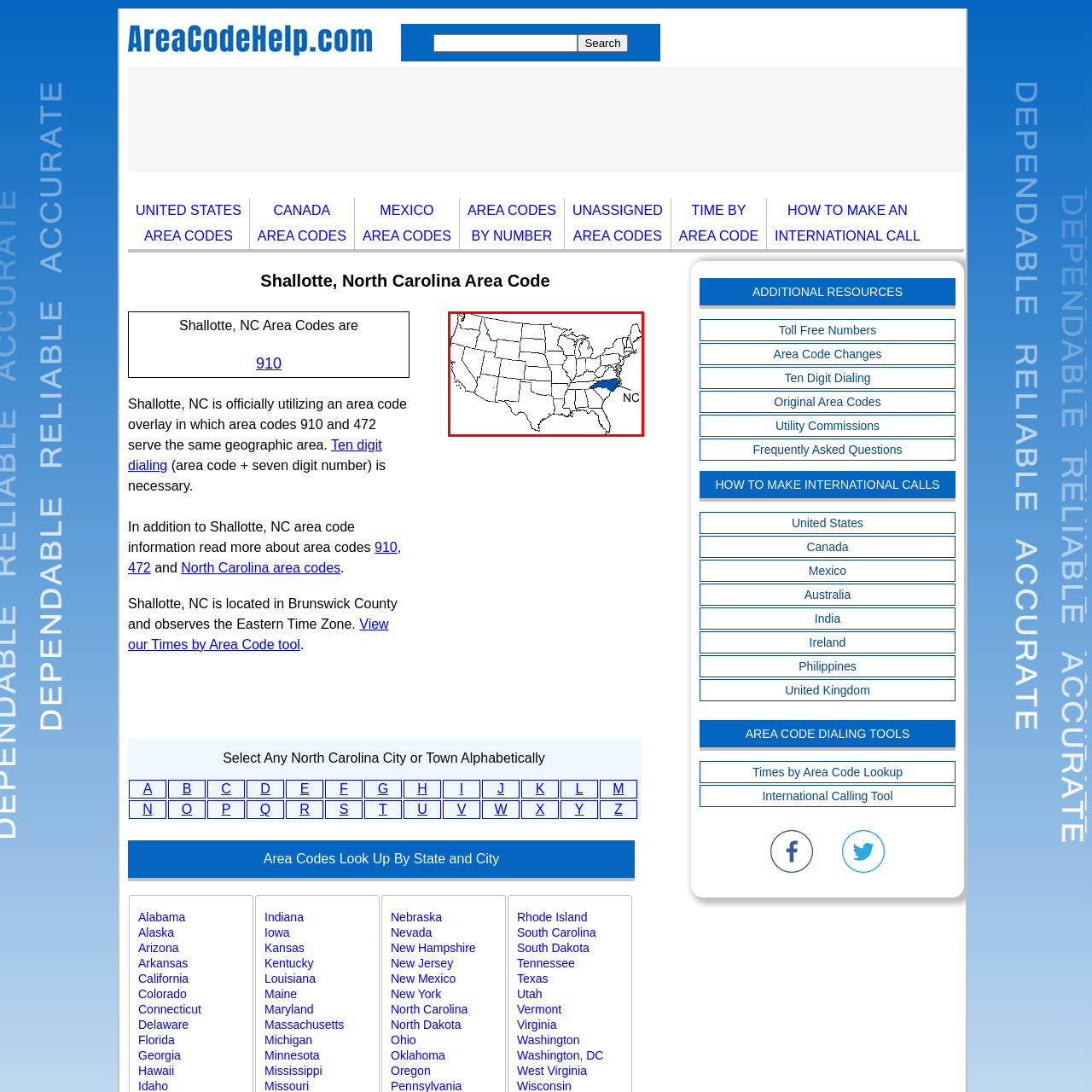Examine the segment of the image contained within the black box and respond comprehensively to the following question, based on the visual content: 
Where is North Carolina located?

The shaded area on the map helps to easily identify North Carolina's position, and it is clear that the region is located on the southeastern coast of the country.